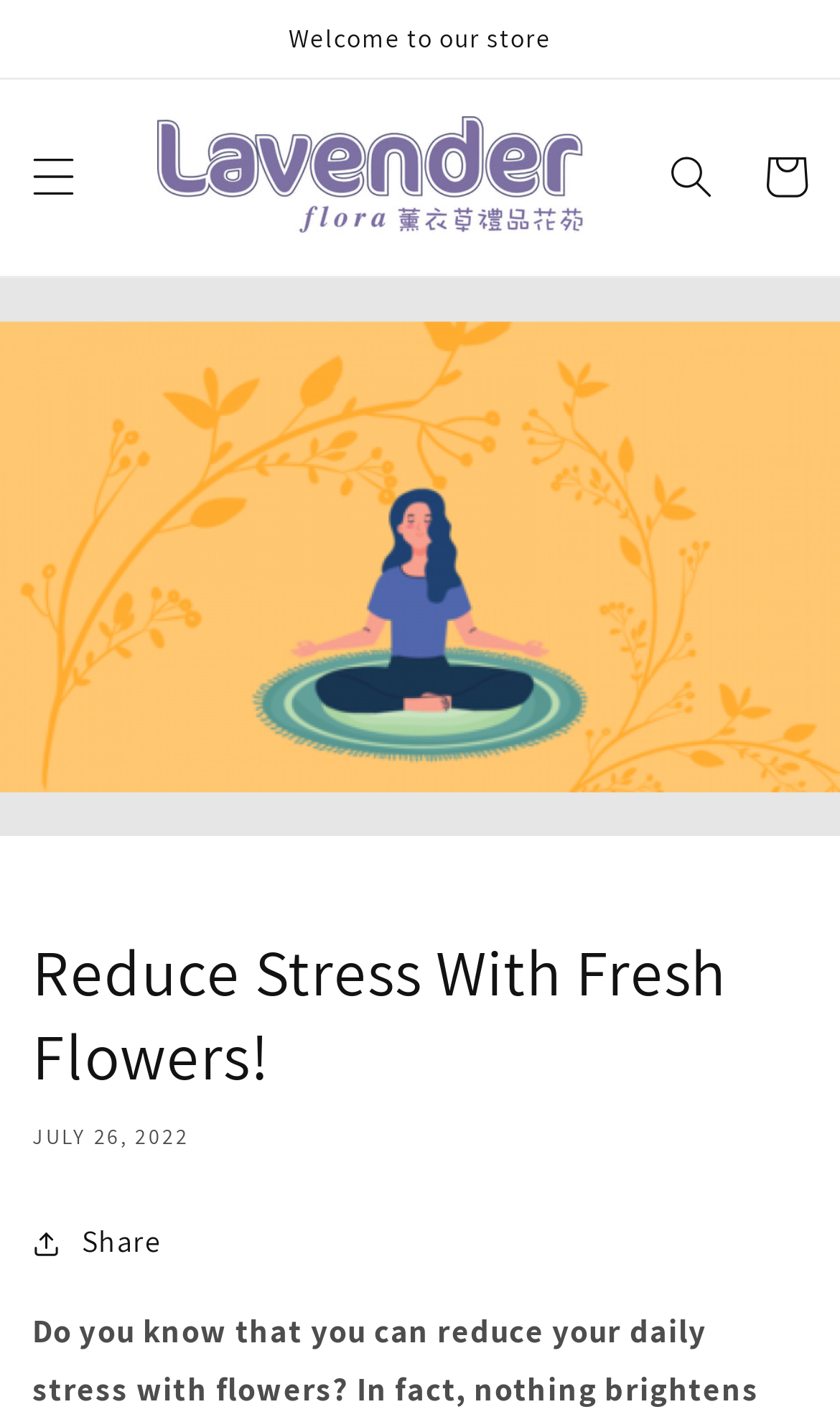How many buttons are in the top navigation bar?
Please respond to the question with a detailed and well-explained answer.

I counted the number of button elements in the top navigation bar, which are 'Menu', 'Search', and 'Cart', and found that there are three buttons in total.